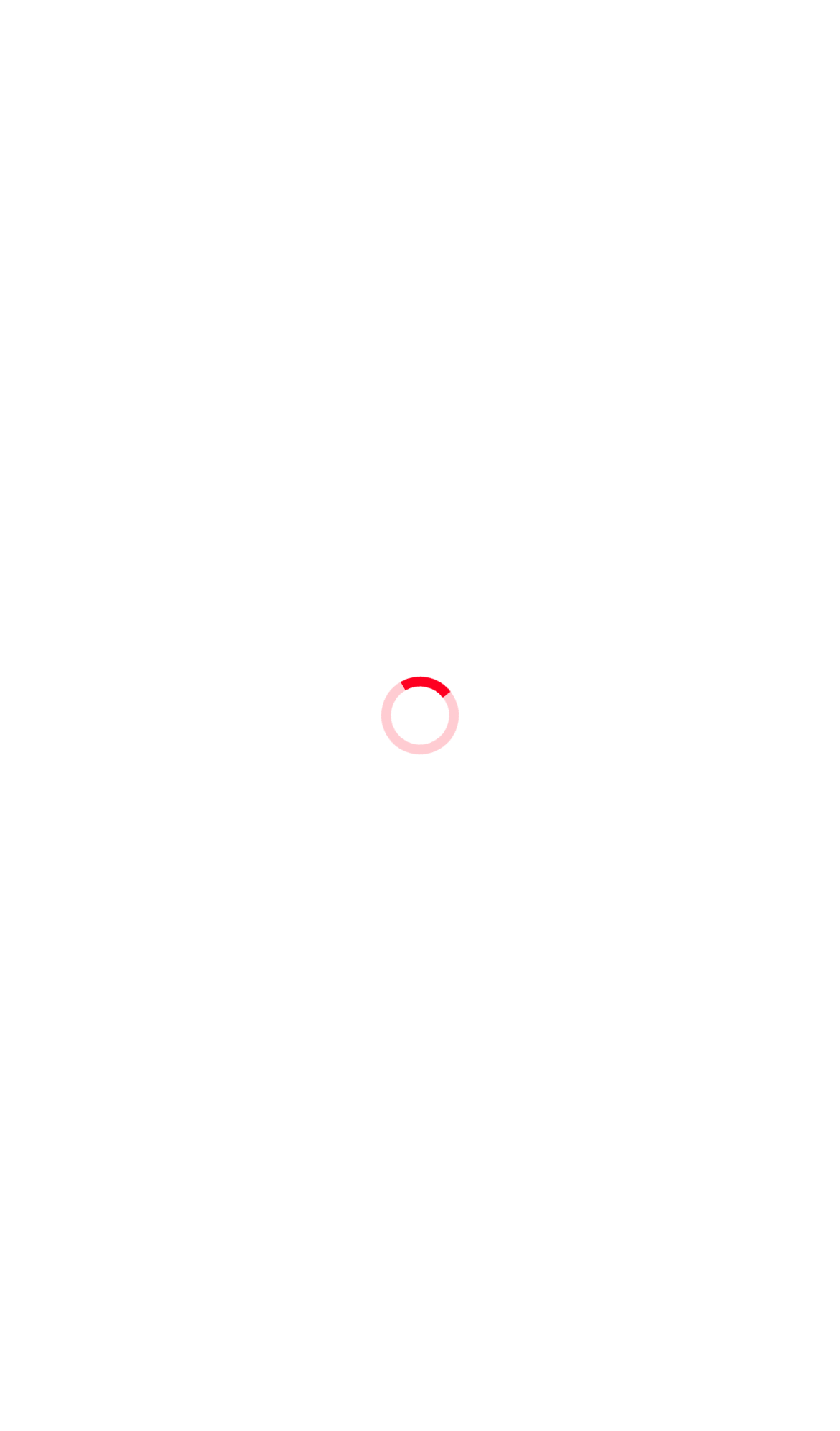Using the format (top-left x, top-left y, bottom-right x, bottom-right y), provide the bounding box coordinates for the described UI element. All values should be floating point numbers between 0 and 1: Drinks

[0.0, 0.204, 0.144, 0.231]